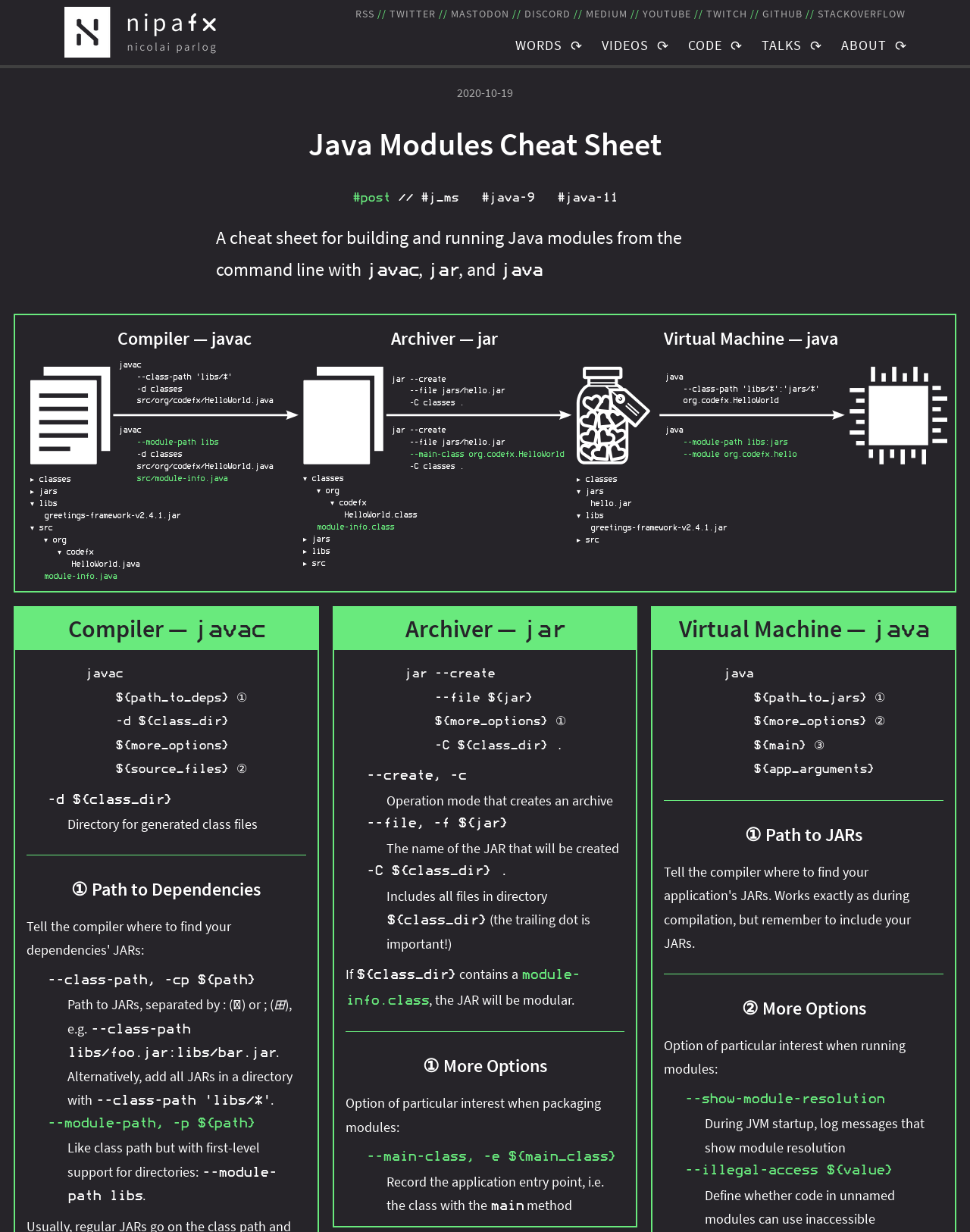Identify the title of the webpage and provide its text content.

Java Modules Cheat Sheet